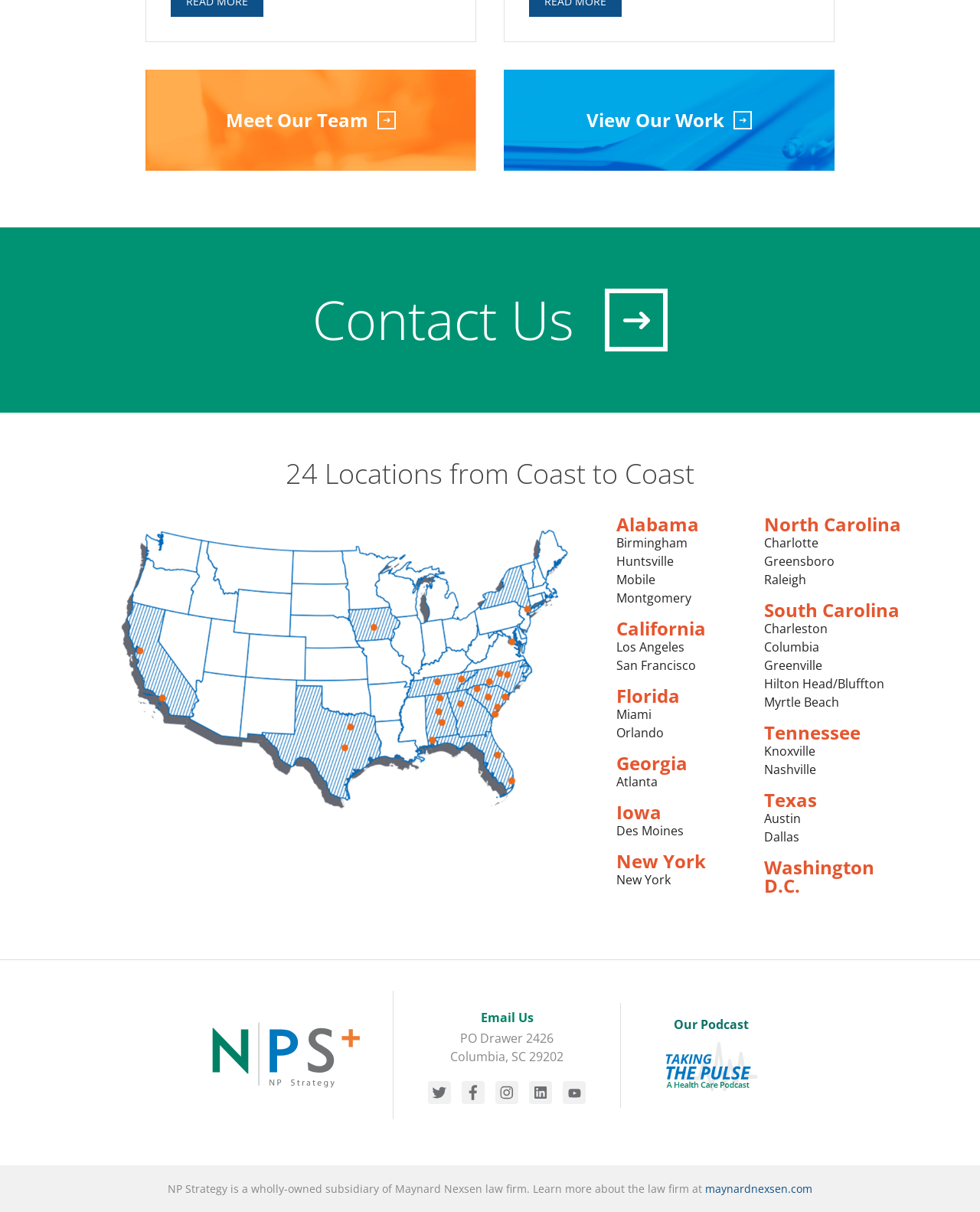Please specify the bounding box coordinates of the area that should be clicked to accomplish the following instruction: "Learn more about Maynard Nexsen law firm". The coordinates should consist of four float numbers between 0 and 1, i.e., [left, top, right, bottom].

[0.72, 0.975, 0.829, 0.987]